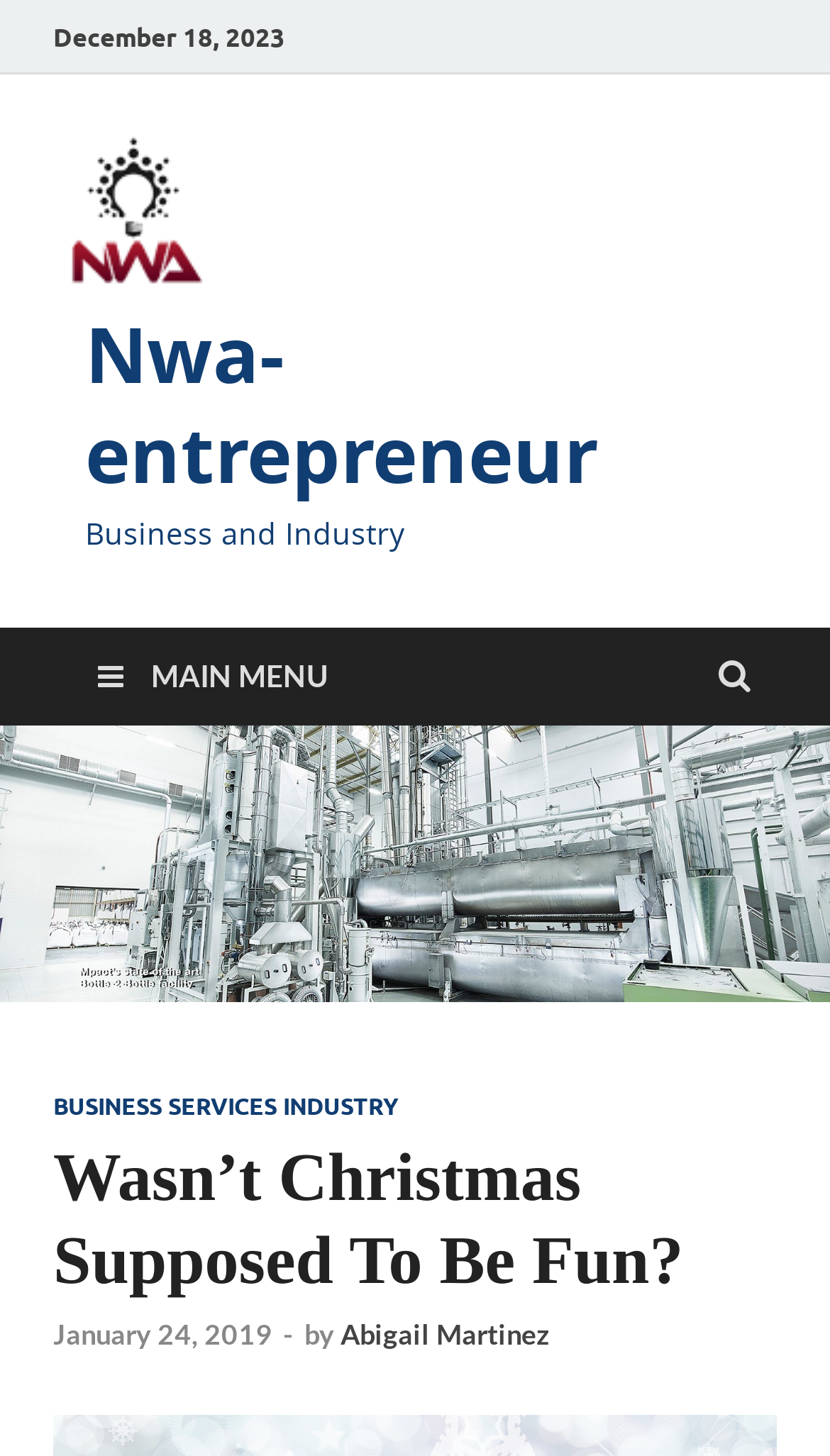Who is the author of the article?
Kindly give a detailed and elaborate answer to the question.

I found the author of the article by looking at the link element with the content 'Abigail Martinez' which is located below the title of the article and next to the text 'by'.